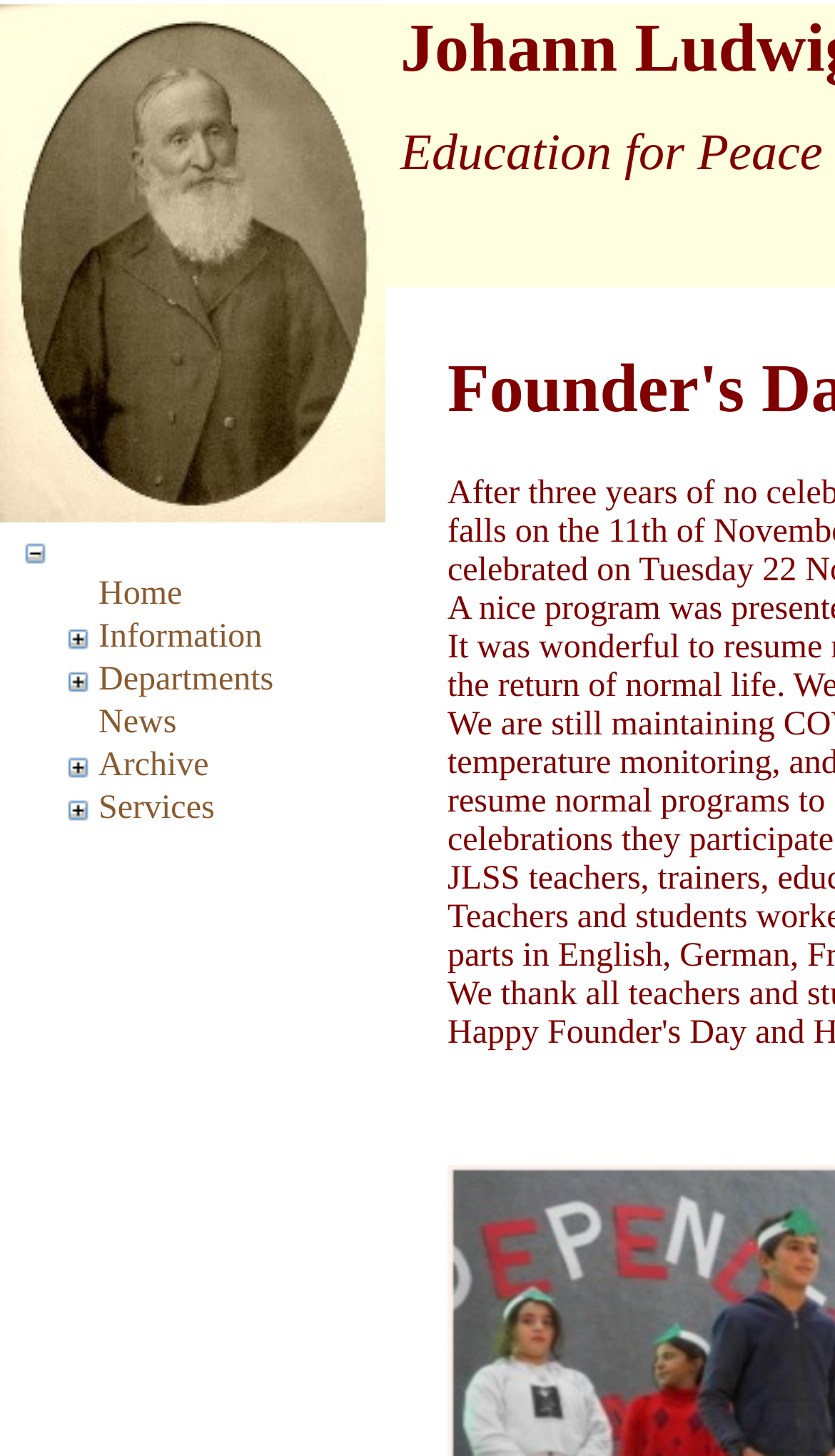Use a single word or phrase to answer the question:
How many images are on the webpage?

7